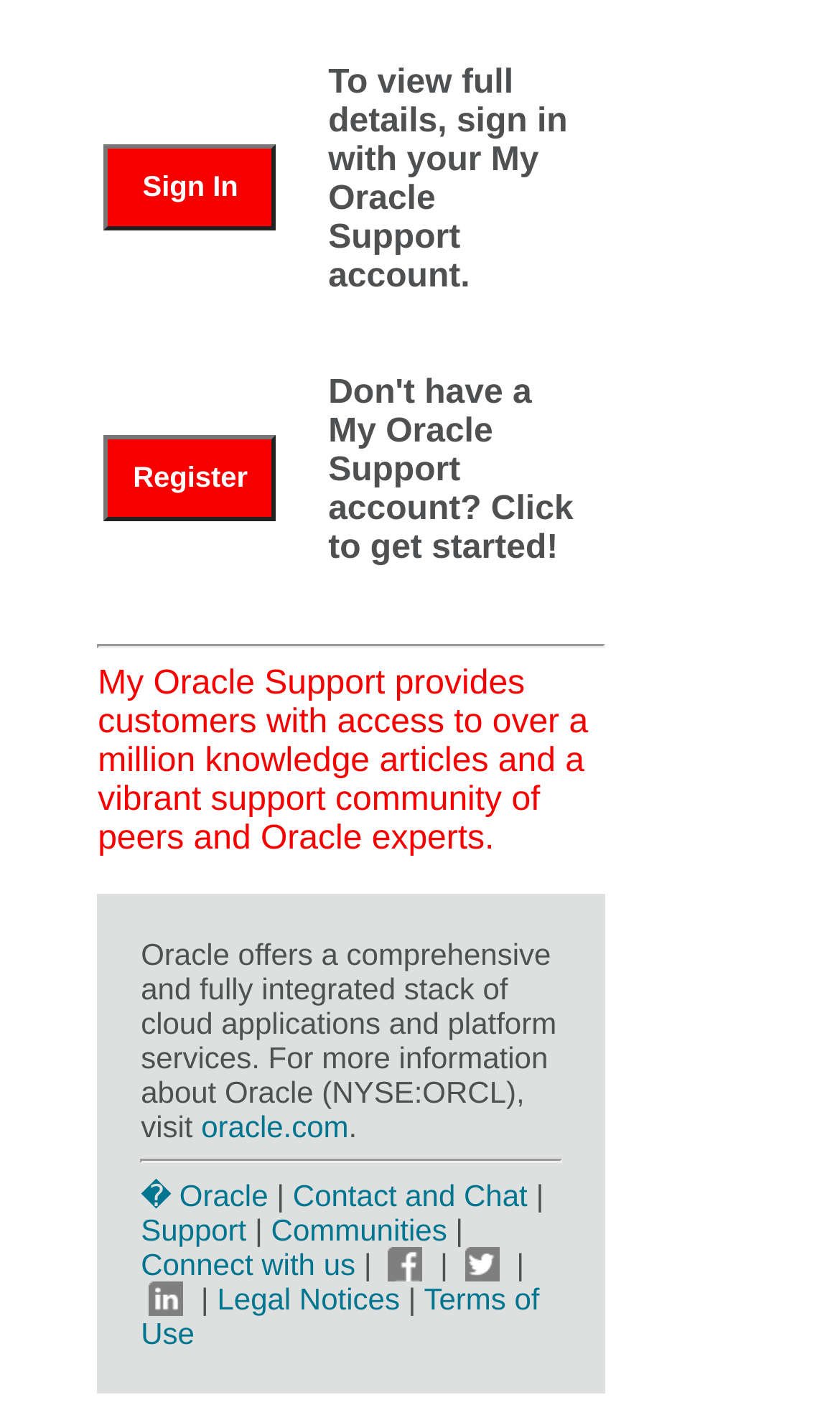Determine the bounding box for the UI element as described: "Communities". The coordinates should be represented as four float numbers between 0 and 1, formatted as [left, top, right, bottom].

[0.323, 0.857, 0.532, 0.881]